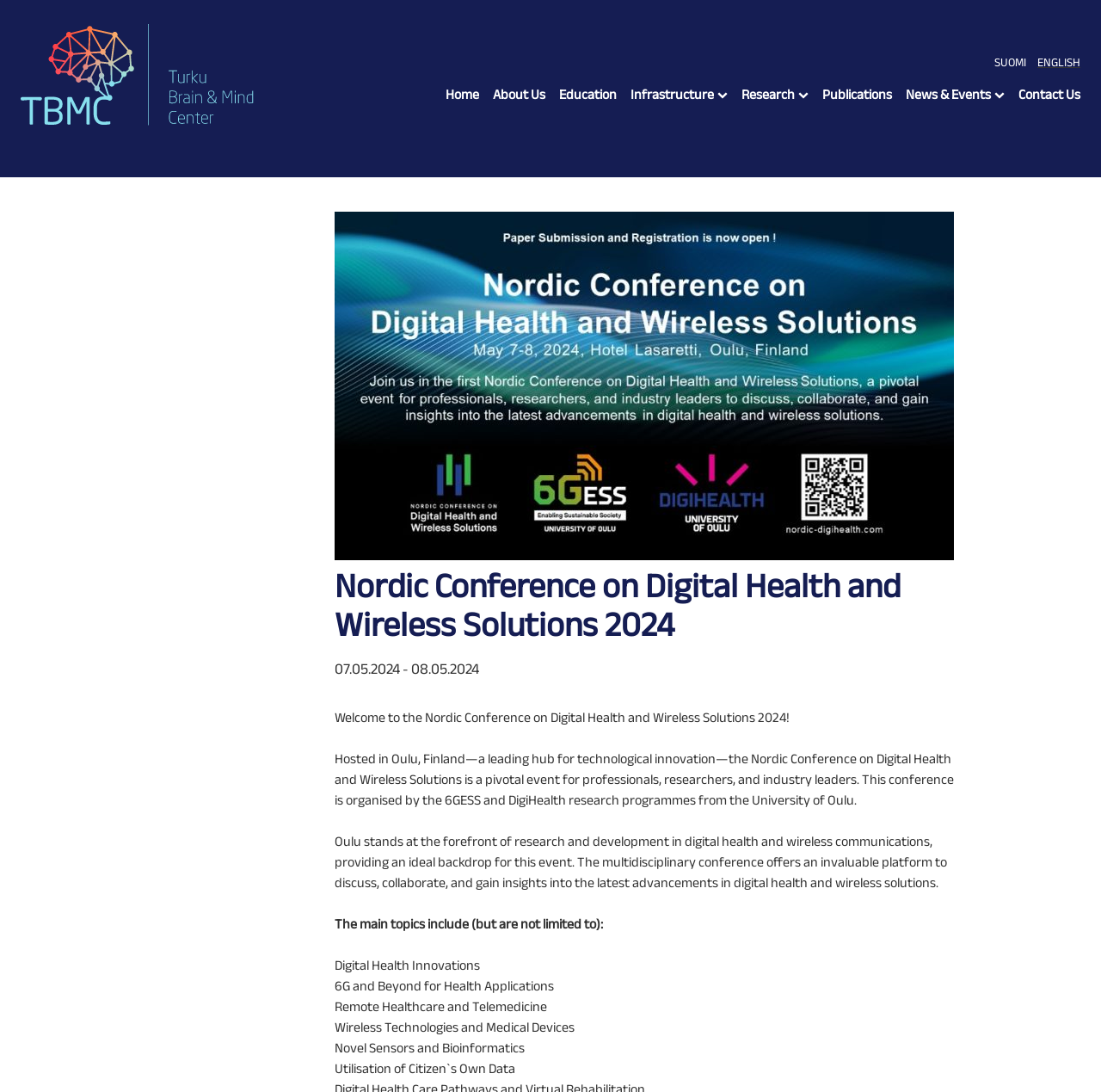Bounding box coordinates should be provided in the format (top-left x, top-left y, bottom-right x, bottom-right y) with all values between 0 and 1. Identify the bounding box for this UI element: Contact Us

[0.925, 0.077, 0.981, 0.096]